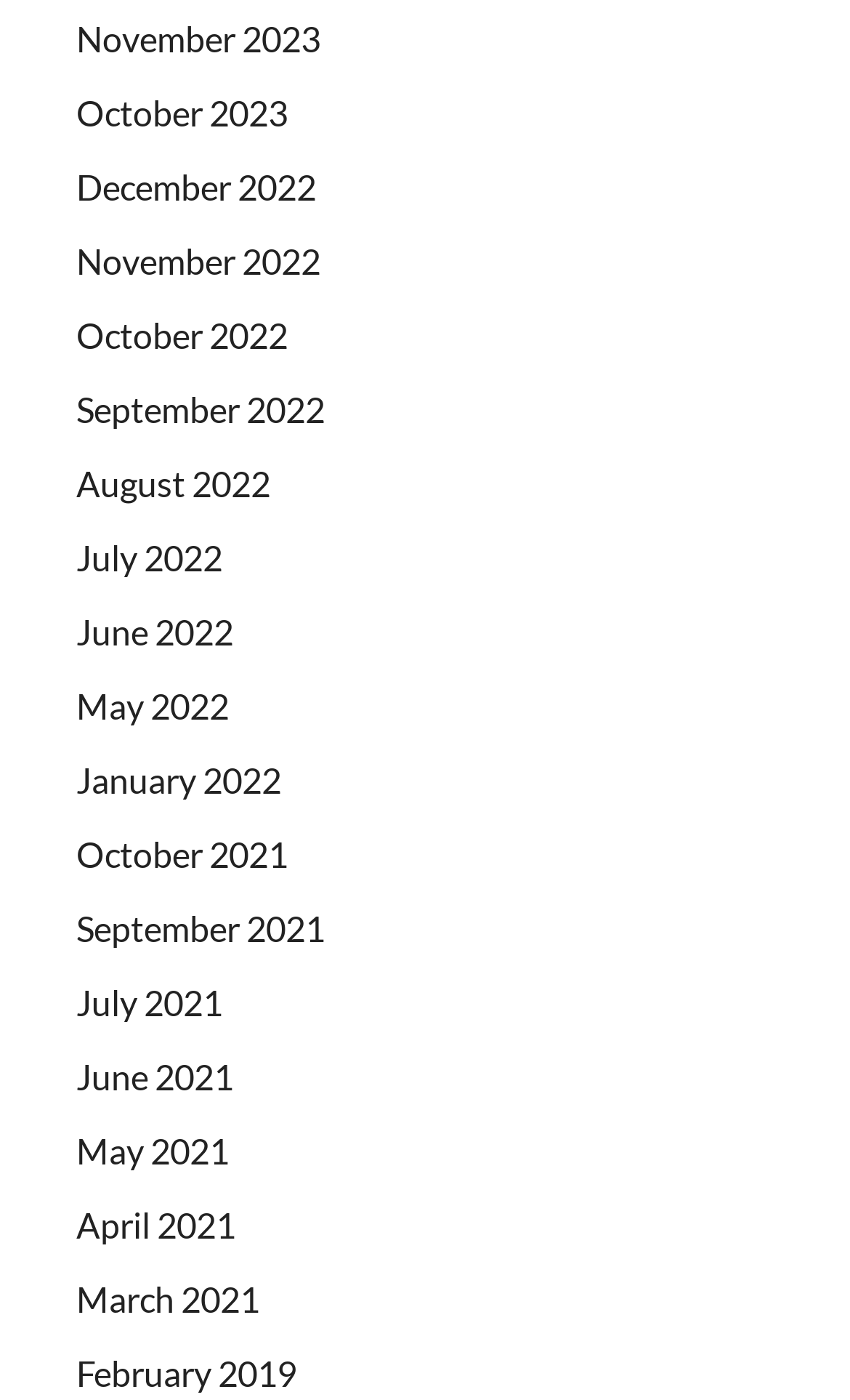Could you determine the bounding box coordinates of the clickable element to complete the instruction: "browse June 2021"? Provide the coordinates as four float numbers between 0 and 1, i.e., [left, top, right, bottom].

[0.09, 0.754, 0.274, 0.784]